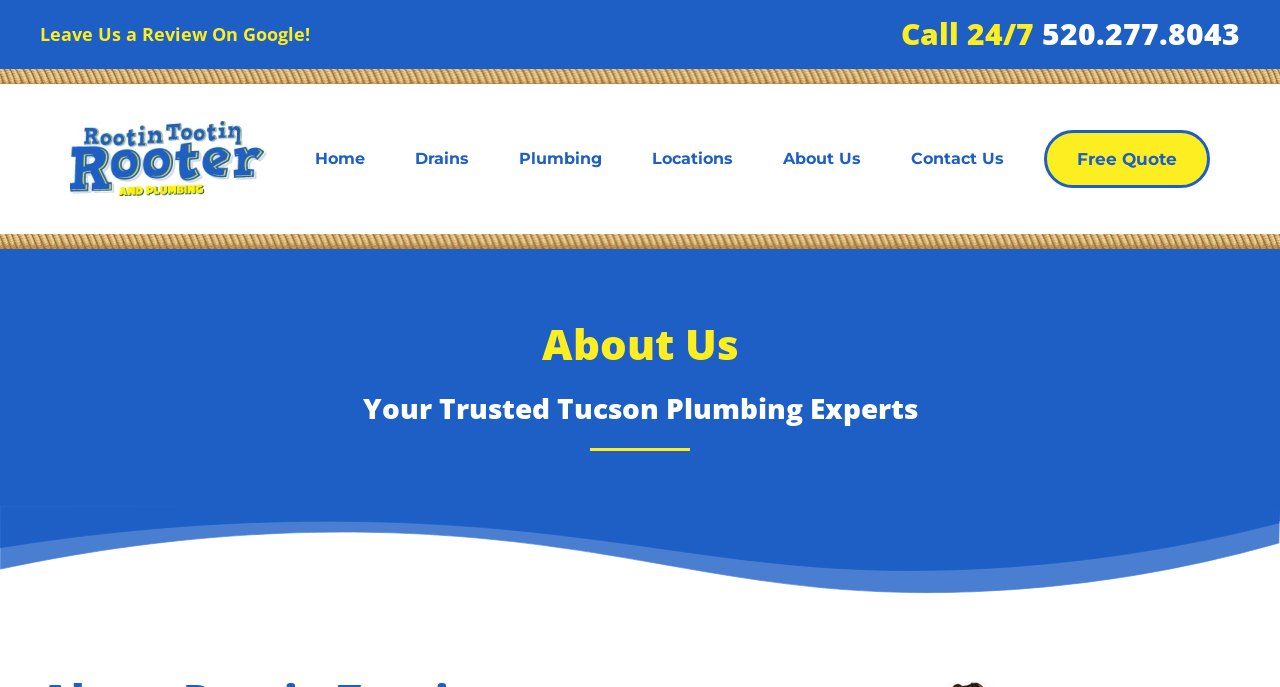Determine the coordinates of the bounding box that should be clicked to complete the instruction: "View the 'About Us' page". The coordinates should be represented by four float numbers between 0 and 1: [left, top, right, bottom].

[0.604, 0.144, 0.68, 0.318]